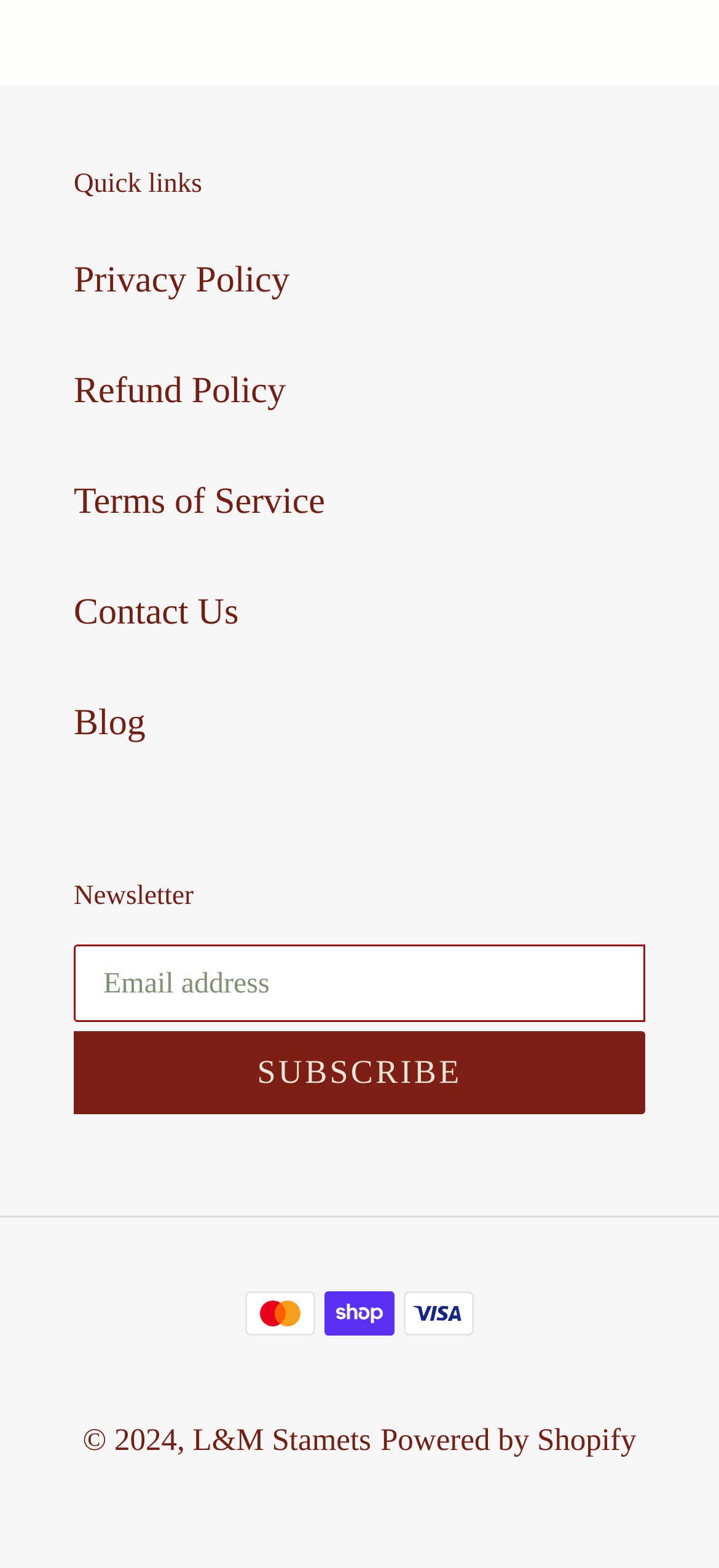What is the copyright year?
Could you give a comprehensive explanation in response to this question?

The copyright symbol is followed by the year '2024', indicating that the website's content is copyrighted until 2024.